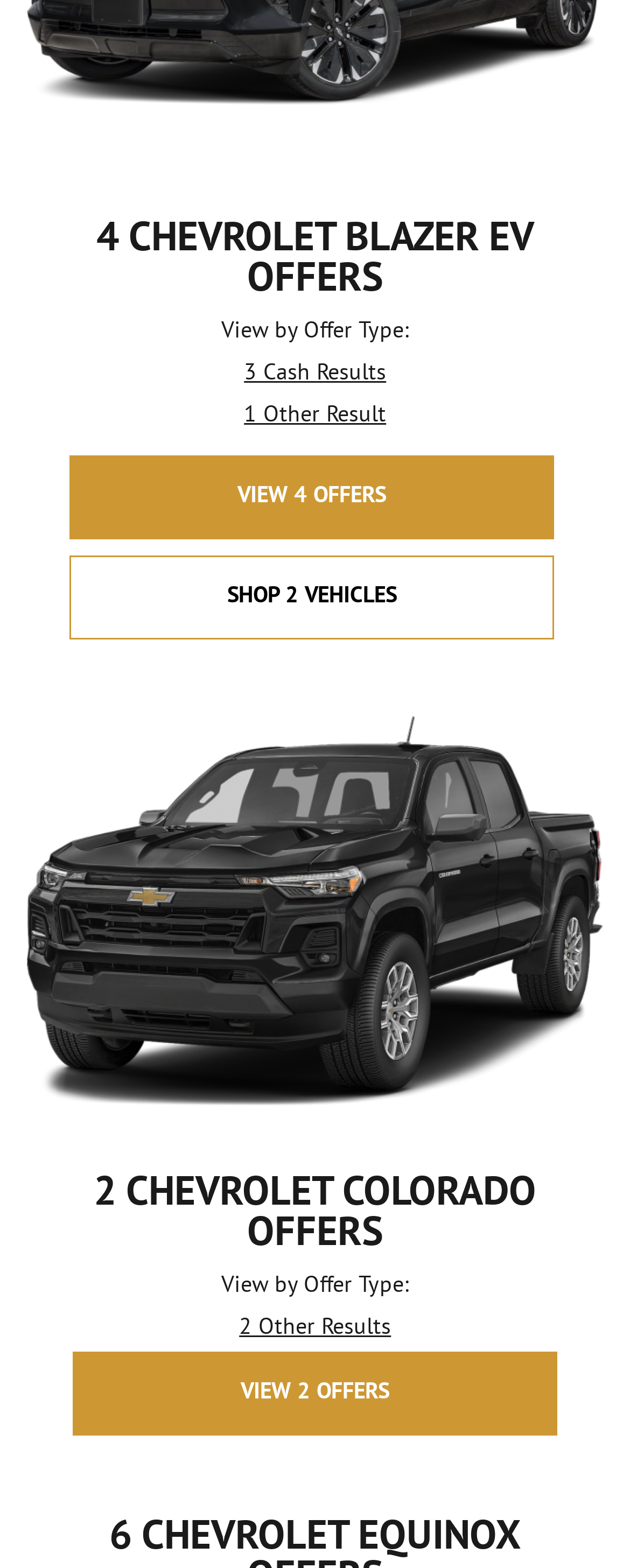Given the description Road, predict the bounding box coordinates of the UI element. Ensure the coordinates are in the format (top-left x, top-left y, bottom-right x, bottom-right y) and all values are between 0 and 1.

None